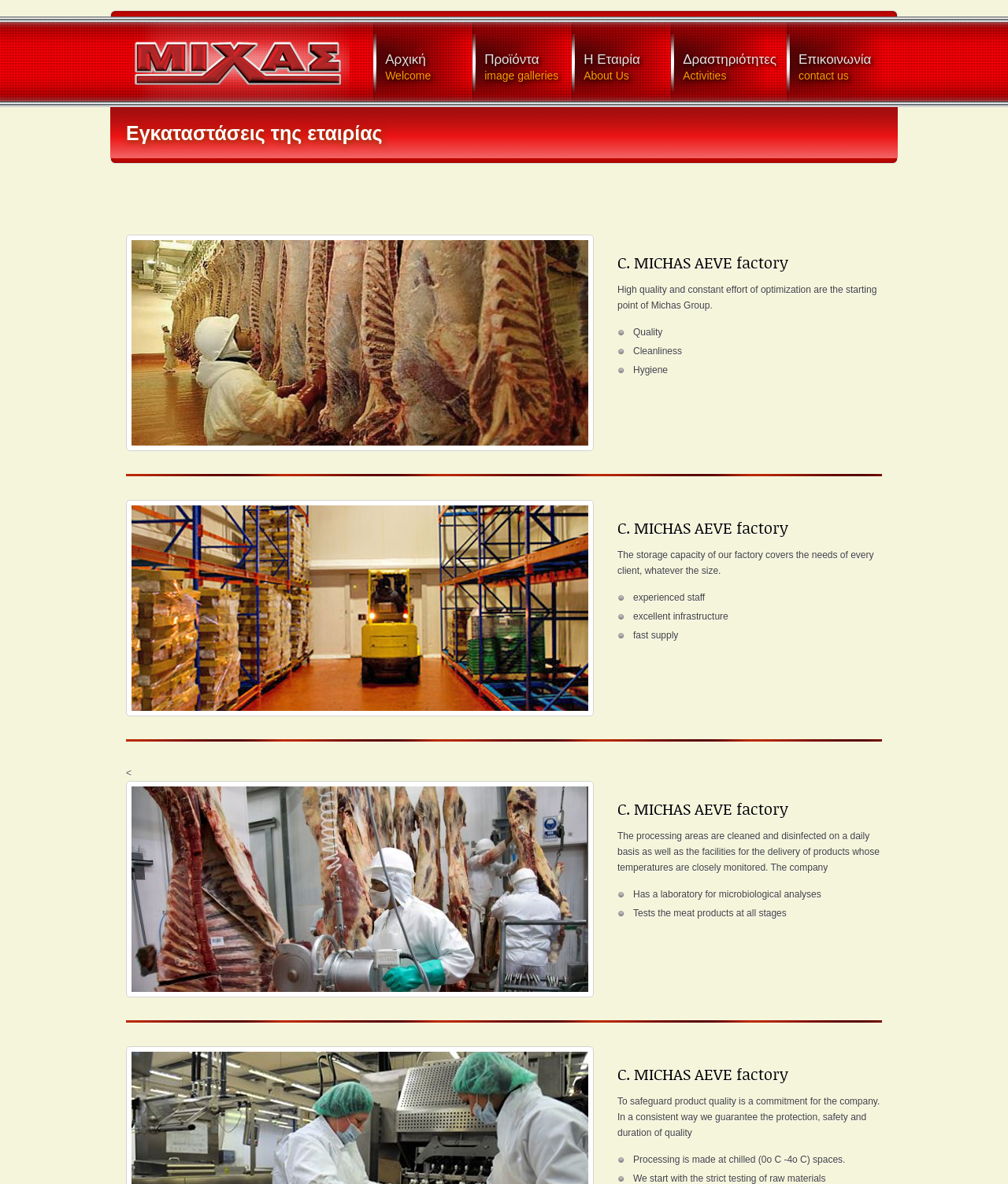Provide the bounding box coordinates of the HTML element this sentence describes: "ΔραστηριότητεςΑctivities".

[0.666, 0.019, 0.777, 0.09]